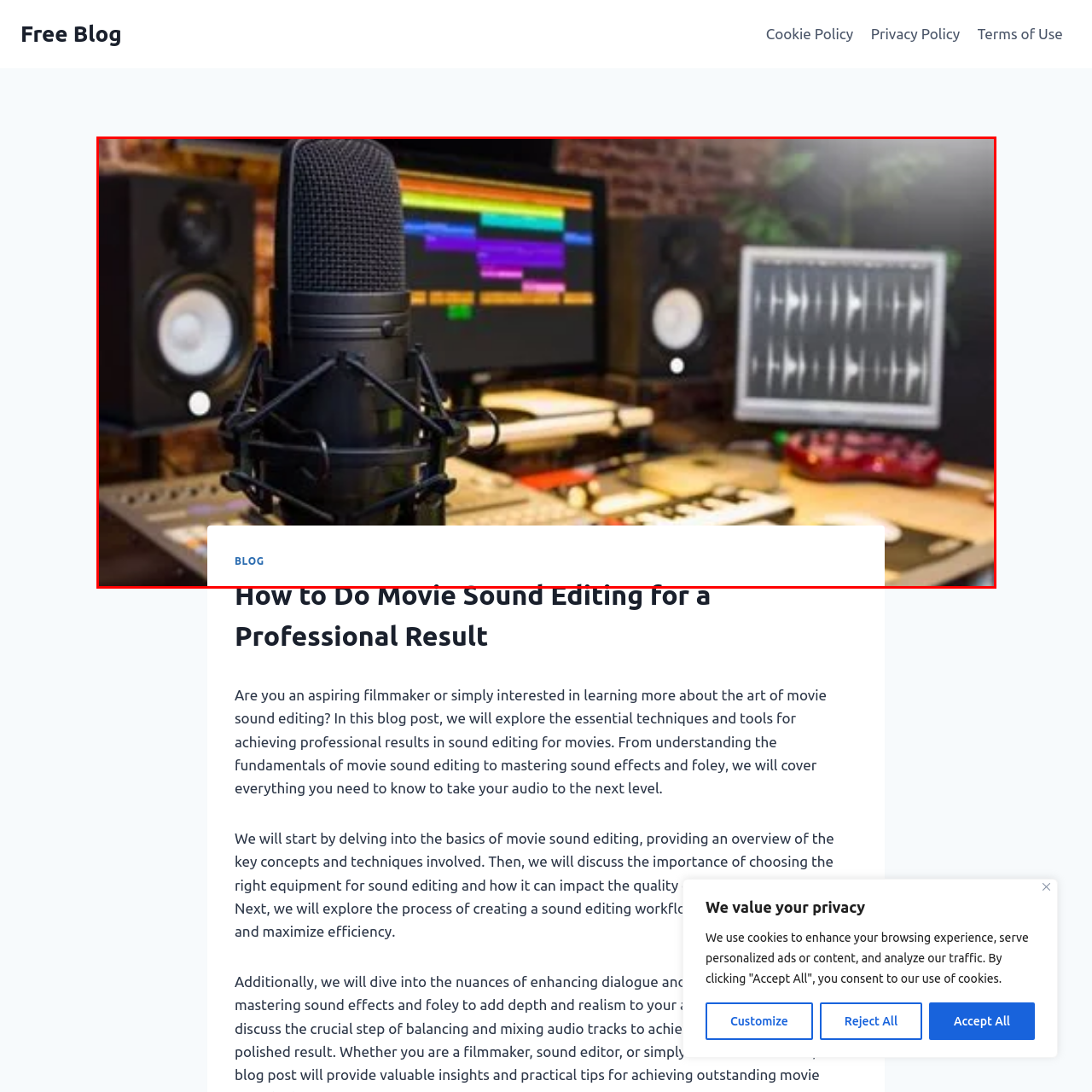What is the purpose of the studio speakers?
Look at the area highlighted by the red bounding box and answer the question in detail, drawing from the specifics shown in the image.

The studio speakers surrounding the monitors are essential for accurate sound reproduction, creating an ideal environment for filmmakers and sound editors to master their craft.